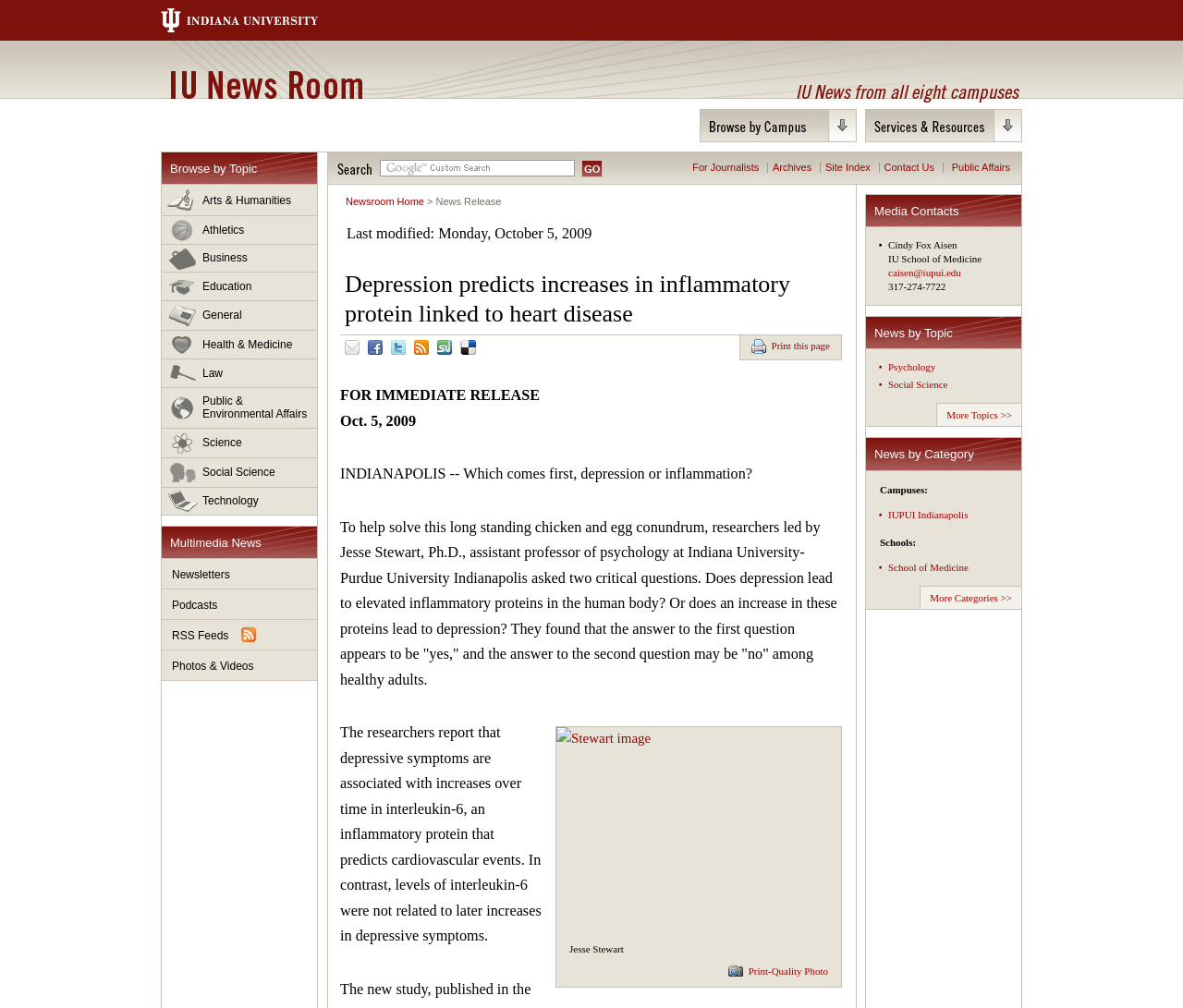Given the element description: "parent_node: Yes, but name="feedbacktype" value="yesbut"", predict the bounding box coordinates of the UI element it refers to, using four float numbers between 0 and 1, i.e., [left, top, right, bottom].

None